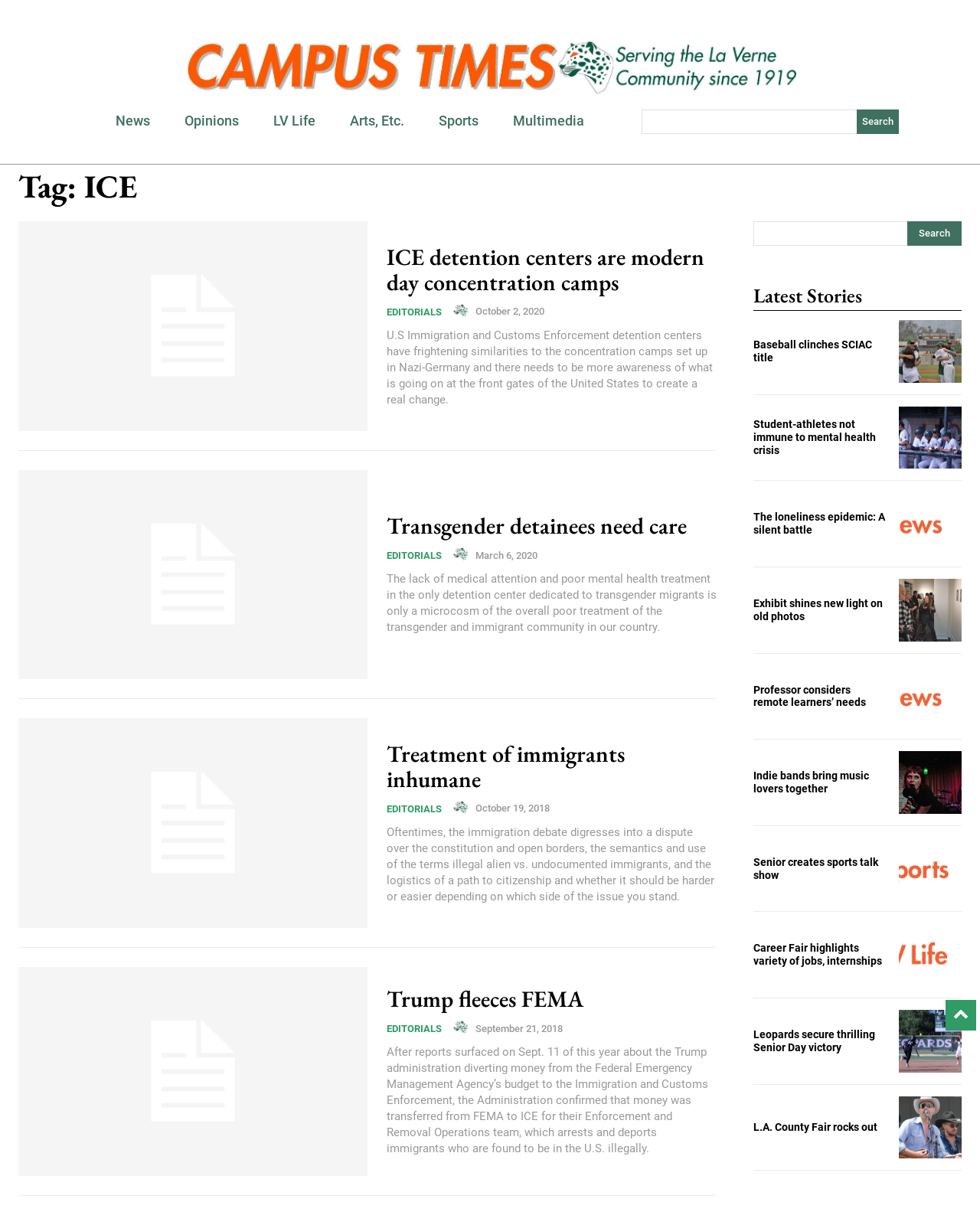Use the details in the image to answer the question thoroughly: 
How many editorial articles are on this webpage?

I looked for links with the text 'EDITORIALS' and found four instances, each corresponding to a different editorial article on the webpage.